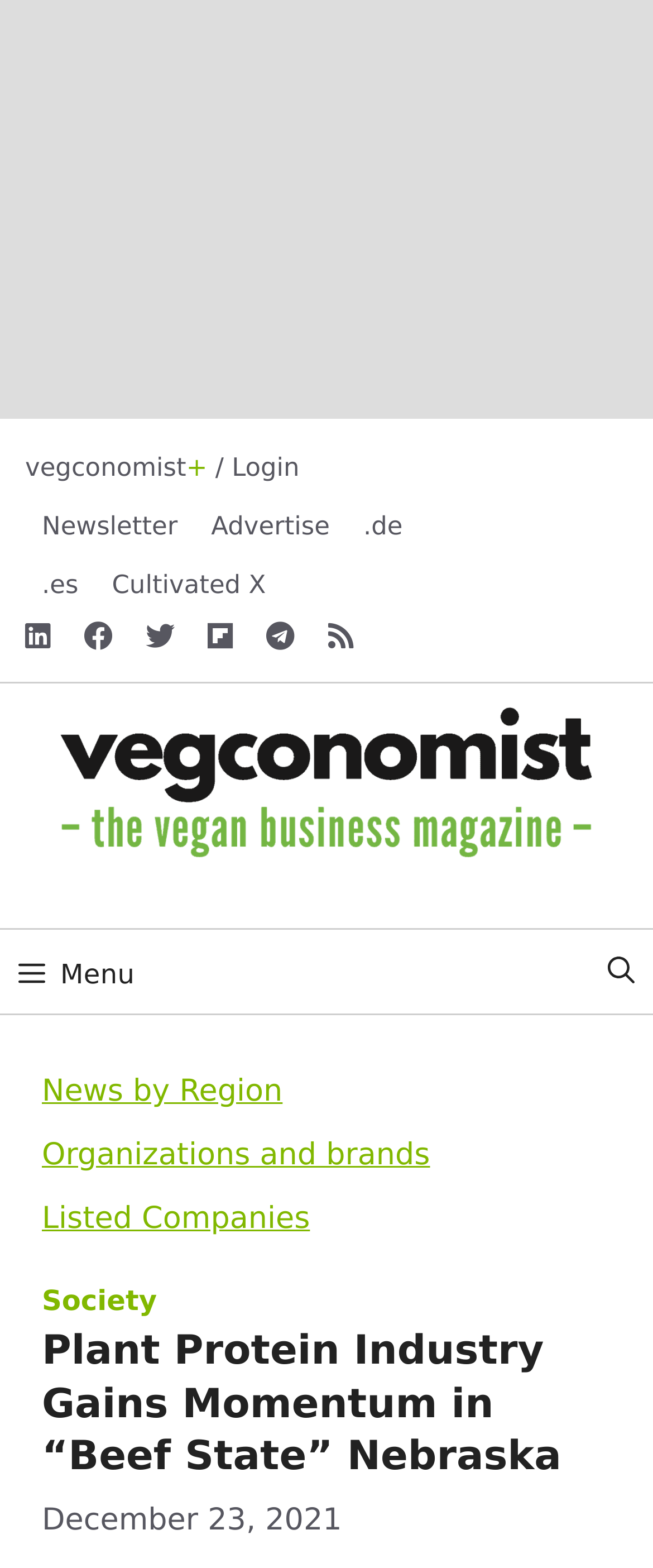Identify the bounding box for the UI element described as: "Listed Companies". The coordinates should be four float numbers between 0 and 1, i.e., [left, top, right, bottom].

[0.064, 0.604, 0.475, 0.626]